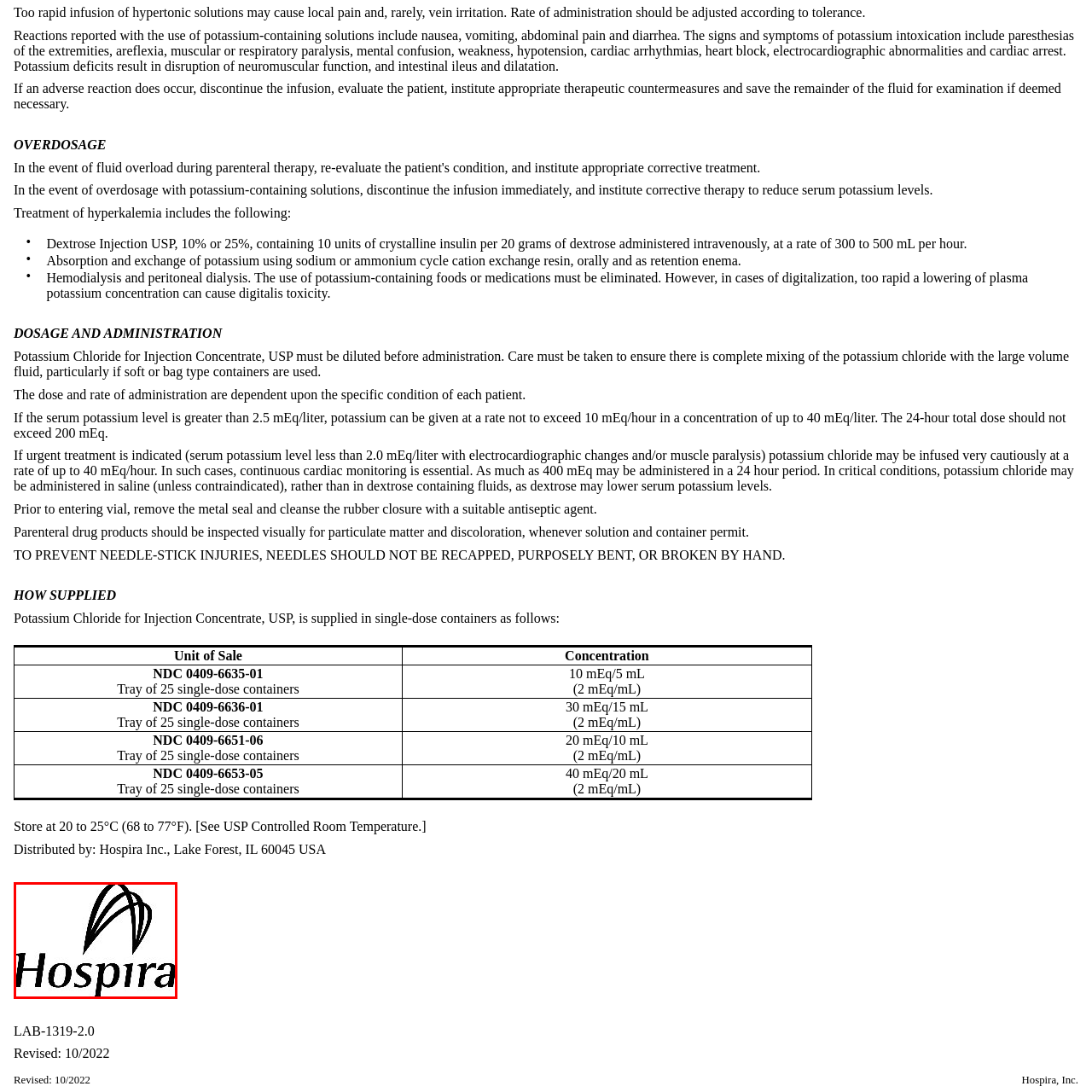Explain comprehensively what is shown in the image marked by the red outline.

The image features the logo of Hospira, Inc., a prominent company in the healthcare sector known for its contributions to pharmaceutical and medical device manufacturing. The logo is presented in a sleek, minimalist design, utilizing a monochrome color scheme that prominently displays the brand name "Hospira." The logo's form suggests a sense of modernity and professionalism, reflecting the company's commitment to providing high-quality healthcare solutions. This branding aligns with Hospira's mission to enhance patient care through innovative and reliable medical products.